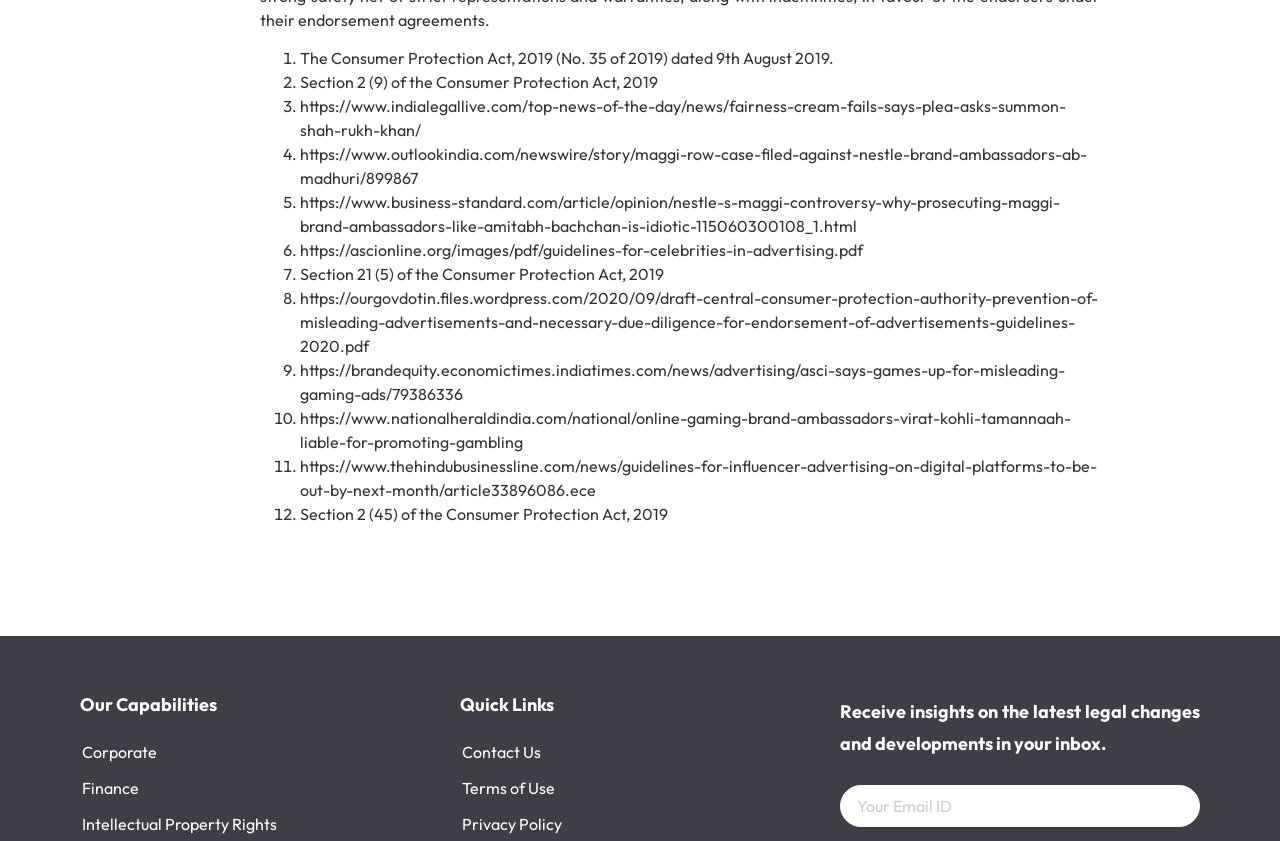Find the bounding box coordinates for the area that must be clicked to perform this action: "Click the link to know about the Consumer Protection Act, 2019".

[0.234, 0.114, 0.833, 0.167]